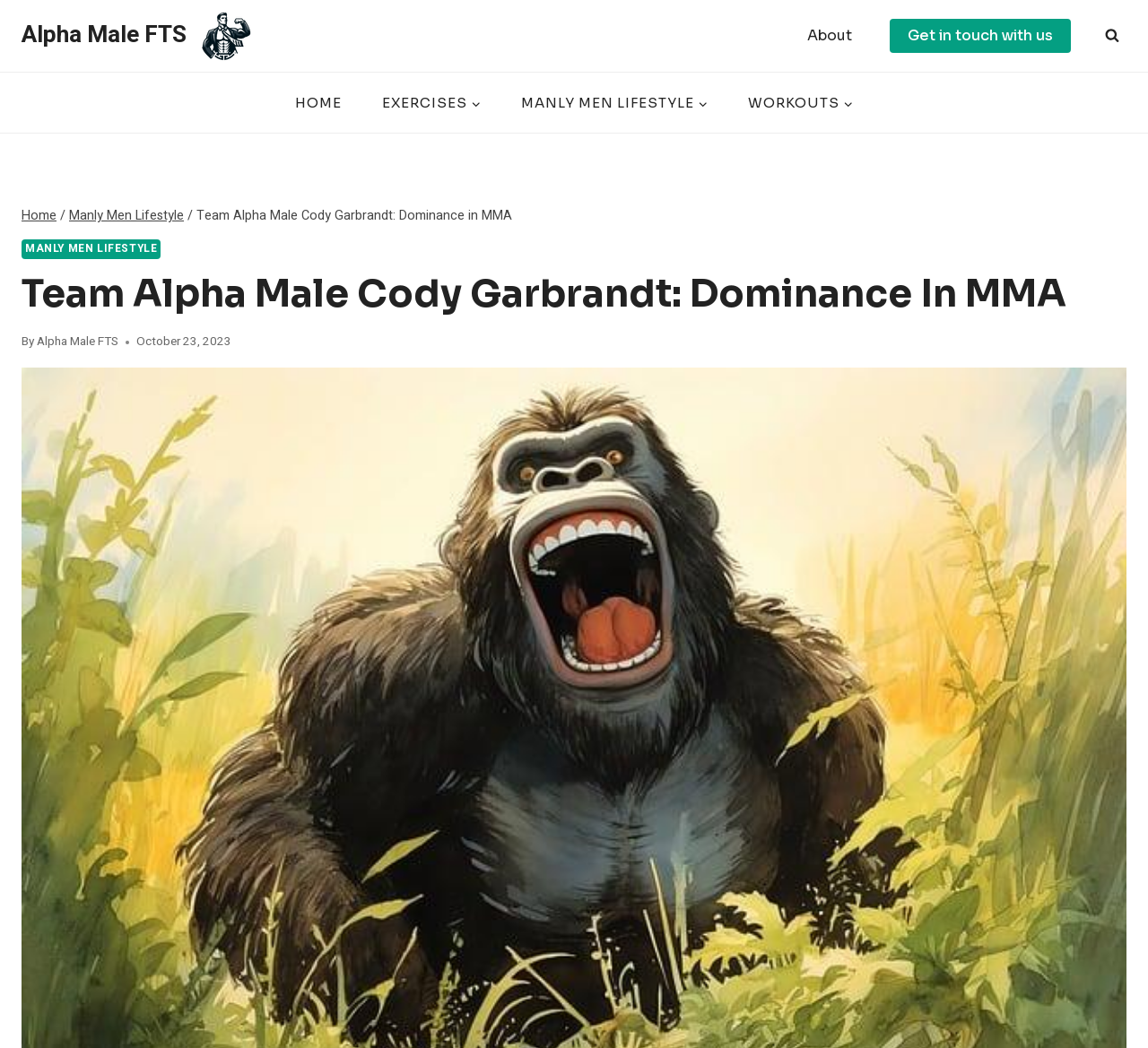What is the category of the article or post on this webpage?
Please use the image to provide an in-depth answer to the question.

The webpage's breadcrumbs navigation shows 'Home > Manly Men Lifestyle > Team Alpha Male Cody Garbrandt: Dominance in MMA', indicating that the article or post on this webpage falls under the category of 'Manly Men Lifestyle'.